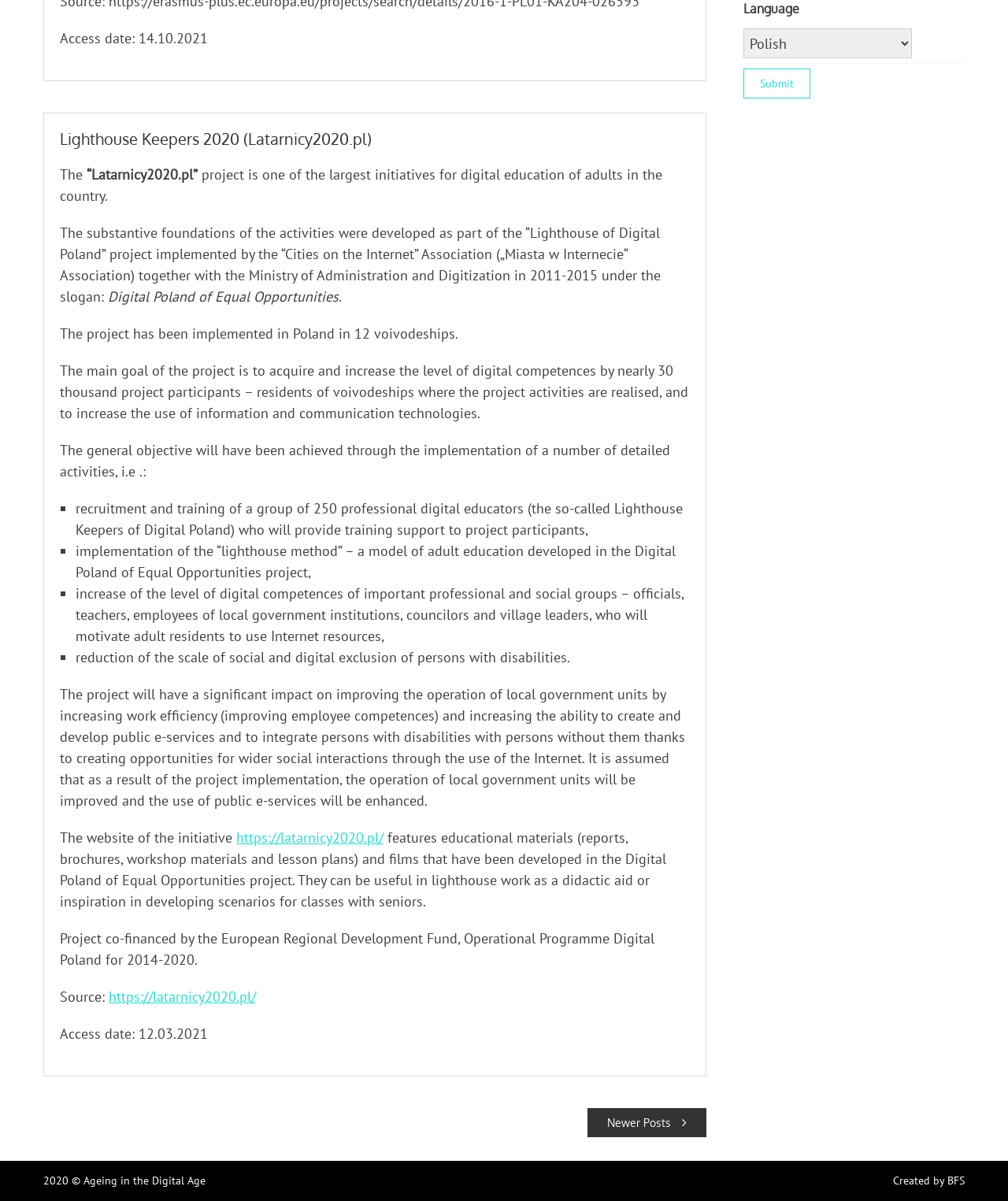Examine the image carefully and respond to the question with a detailed answer: 
What is the goal of the project?

The goal of the project is mentioned in the static text 'The main goal of the project is to acquire and increase the level of digital competences by nearly 30 thousand project participants...' which is a part of the article element.